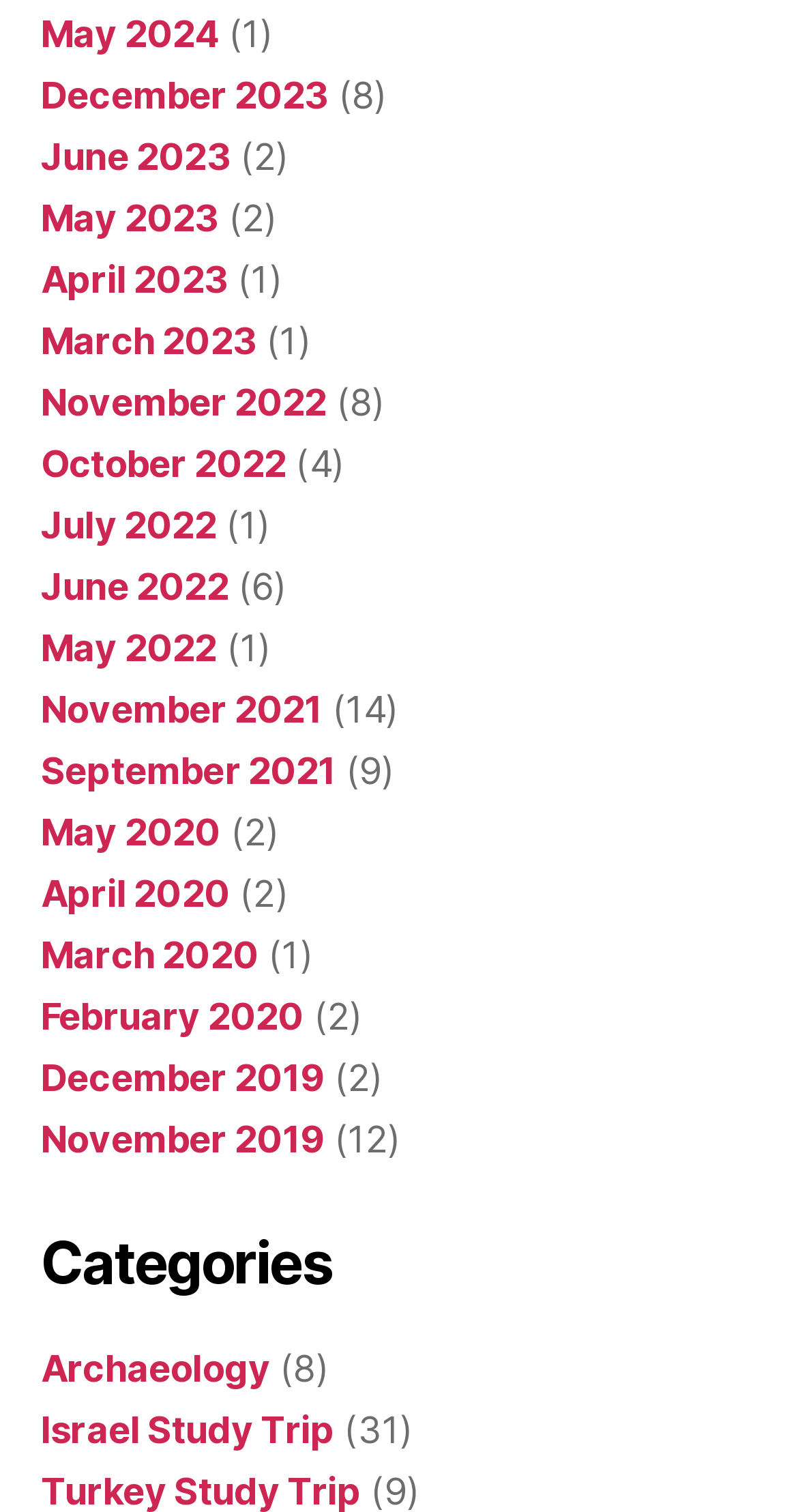Based on the image, please respond to the question with as much detail as possible:
How many posts are there in November 2021?

In the archives section, I found a link to 'November 2021' with a static text '(14)' next to it, indicating that there are 14 posts in November 2021.